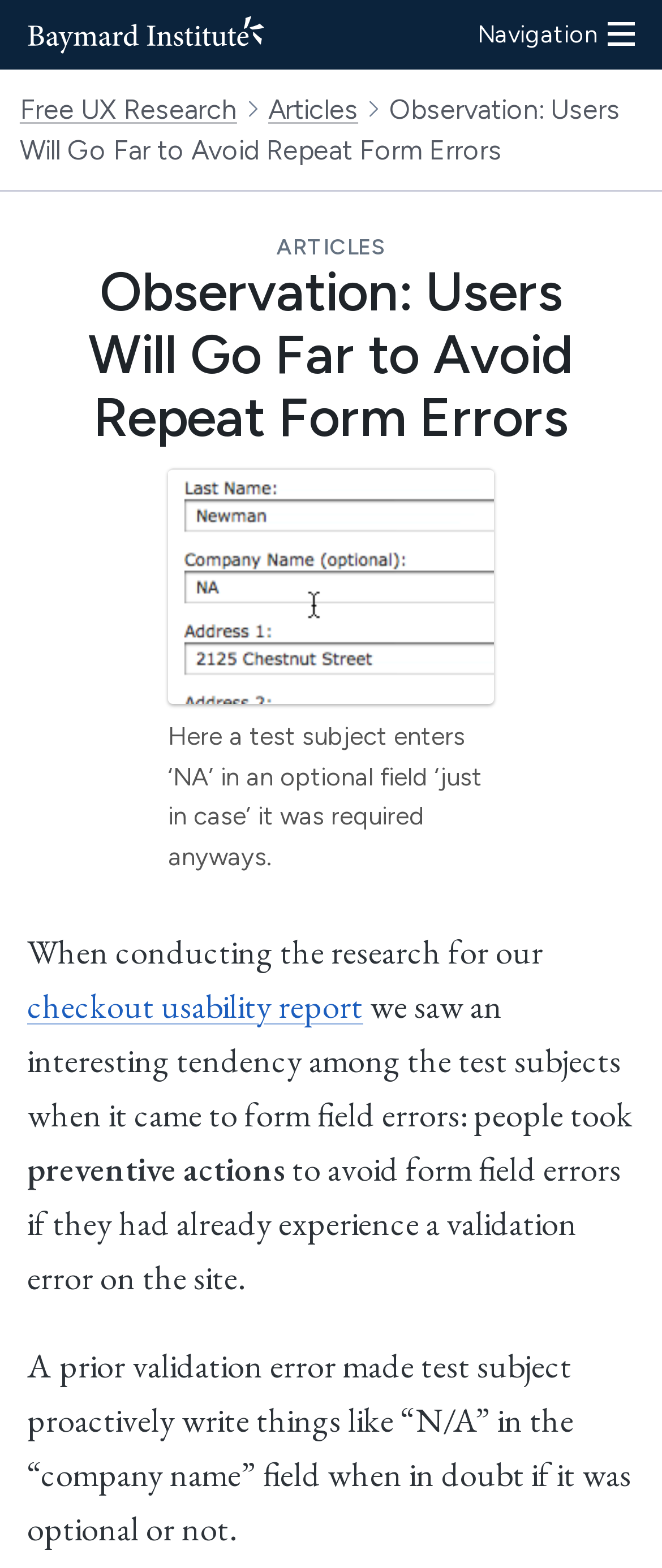Locate and generate the text content of the webpage's heading.

Observation: Users Will Go Far to Avoid Repeat Form Errors